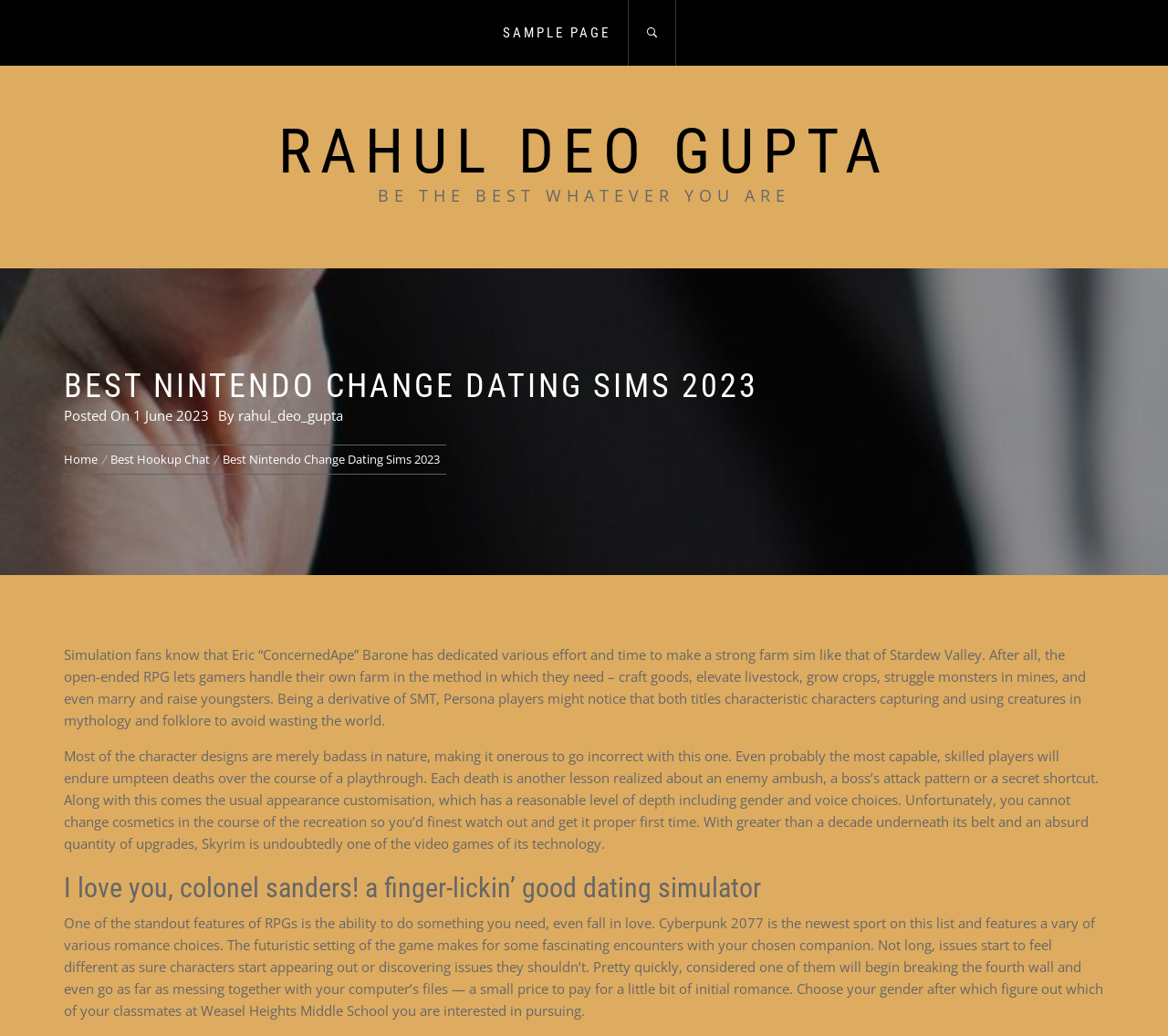How many paragraphs of text are in the article?
Please answer using one word or phrase, based on the screenshot.

4